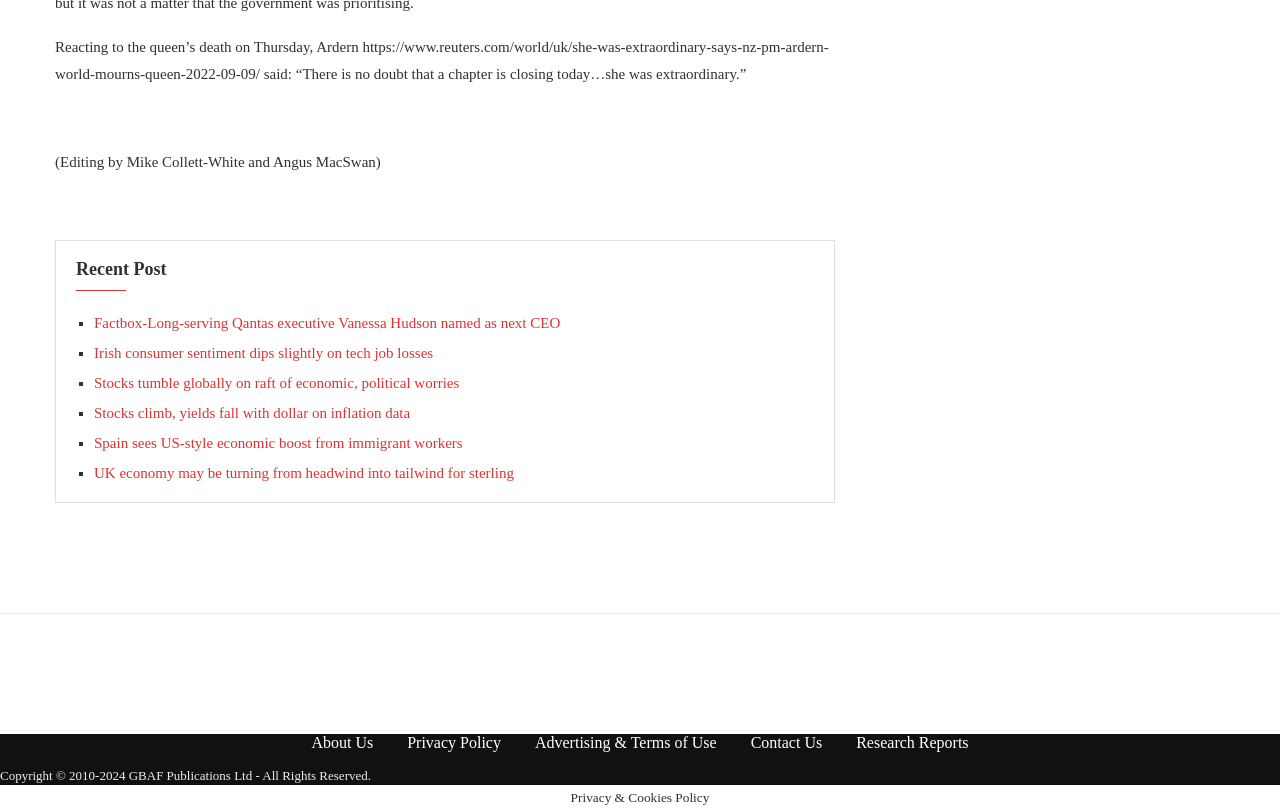Can you provide the bounding box coordinates for the element that should be clicked to implement the instruction: "Learn about the UK economy"?

[0.073, 0.573, 0.402, 0.593]